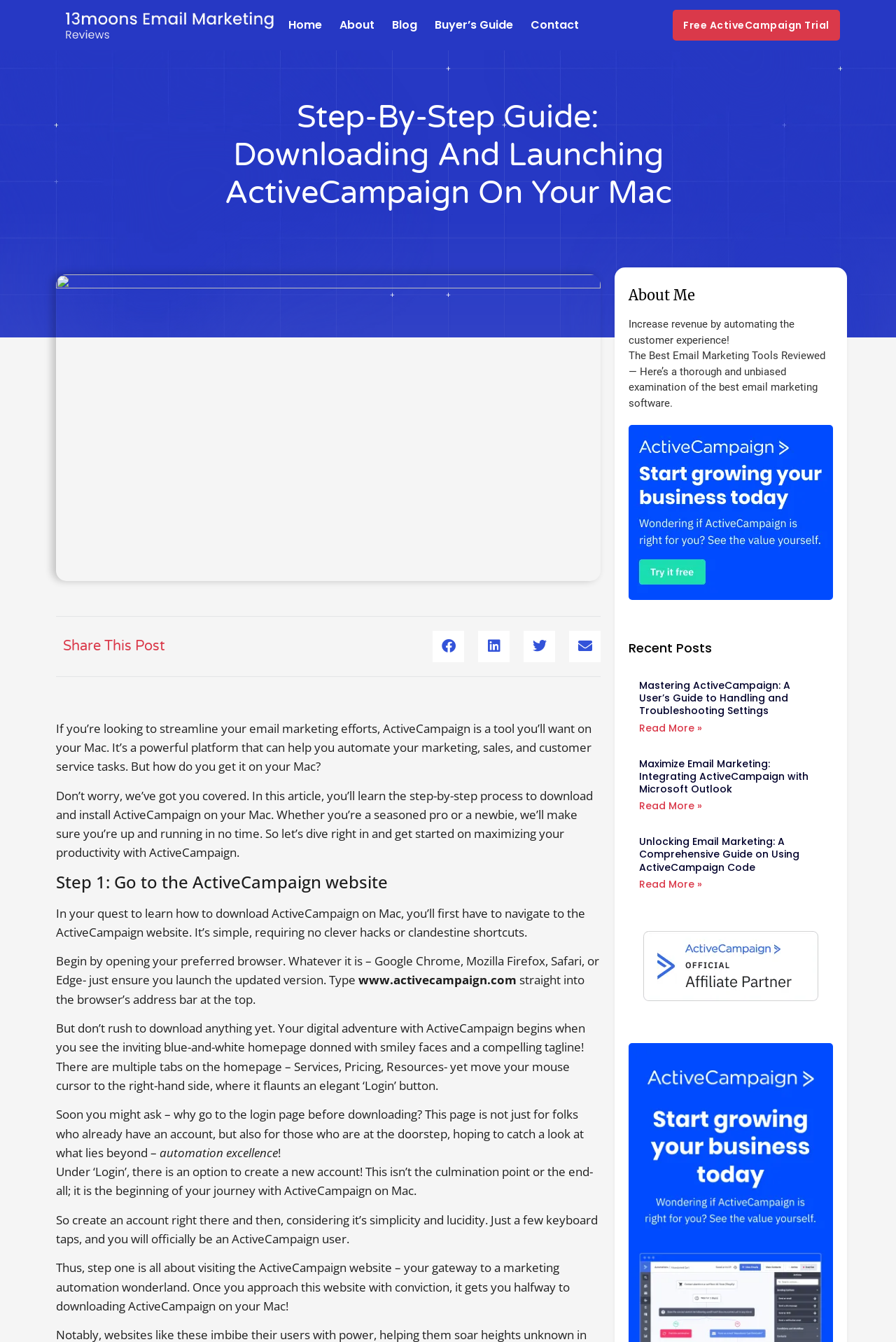Find the bounding box coordinates of the clickable region needed to perform the following instruction: "Share this post on Facebook". The coordinates should be provided as four float numbers between 0 and 1, i.e., [left, top, right, bottom].

[0.483, 0.47, 0.518, 0.493]